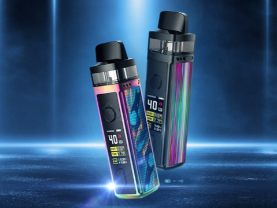How many vaping devices are displayed in the image?
Please give a detailed and thorough answer to the question, covering all relevant points.

The caption describes two vaping devices, one with a vibrant geometric pattern and the other with a dark color and digital display, which implies that there are two devices prominently displayed in the image.